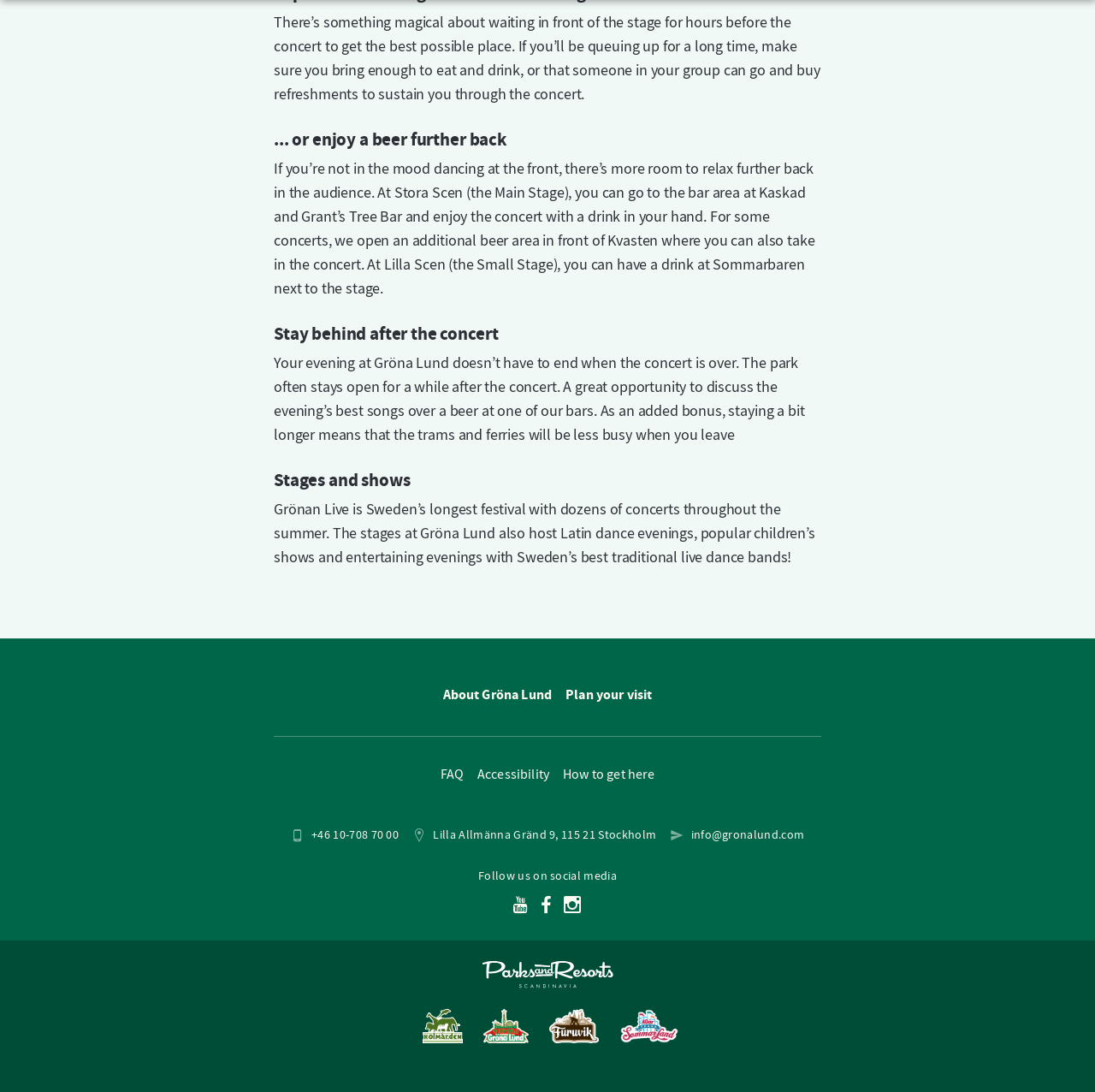Provide the bounding box coordinates for the UI element that is described by this text: "alt="Furuvik"". The coordinates should be in the form of four float numbers between 0 and 1: [left, top, right, bottom].

[0.502, 0.924, 0.547, 0.961]